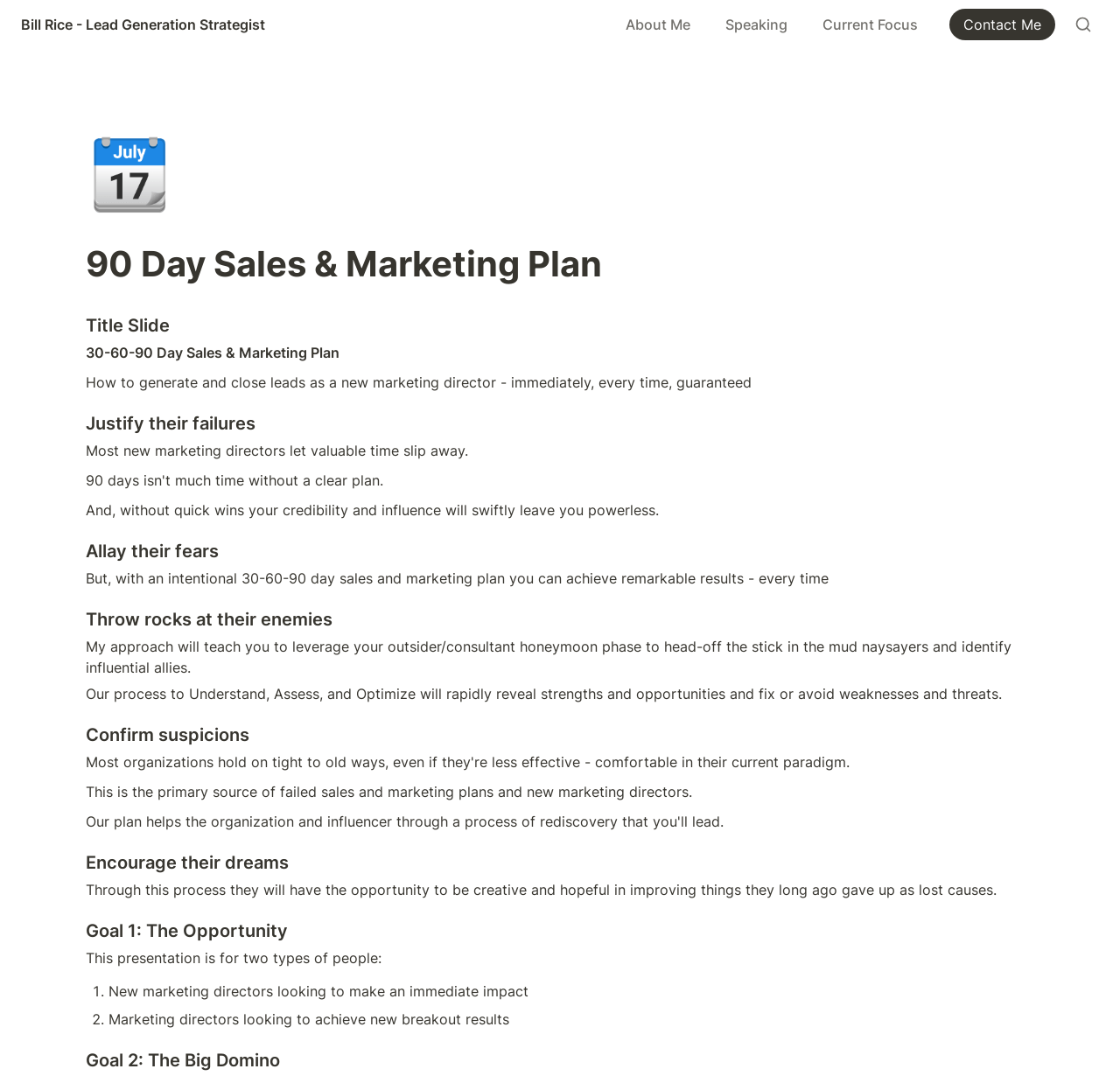Examine the image carefully and respond to the question with a detailed answer: 
How many types of people is this presentation for?

I found the answer by reading the text under the heading 'Goal 1: The Opportunity', which says 'This presentation is for two types of people:' and then lists them.